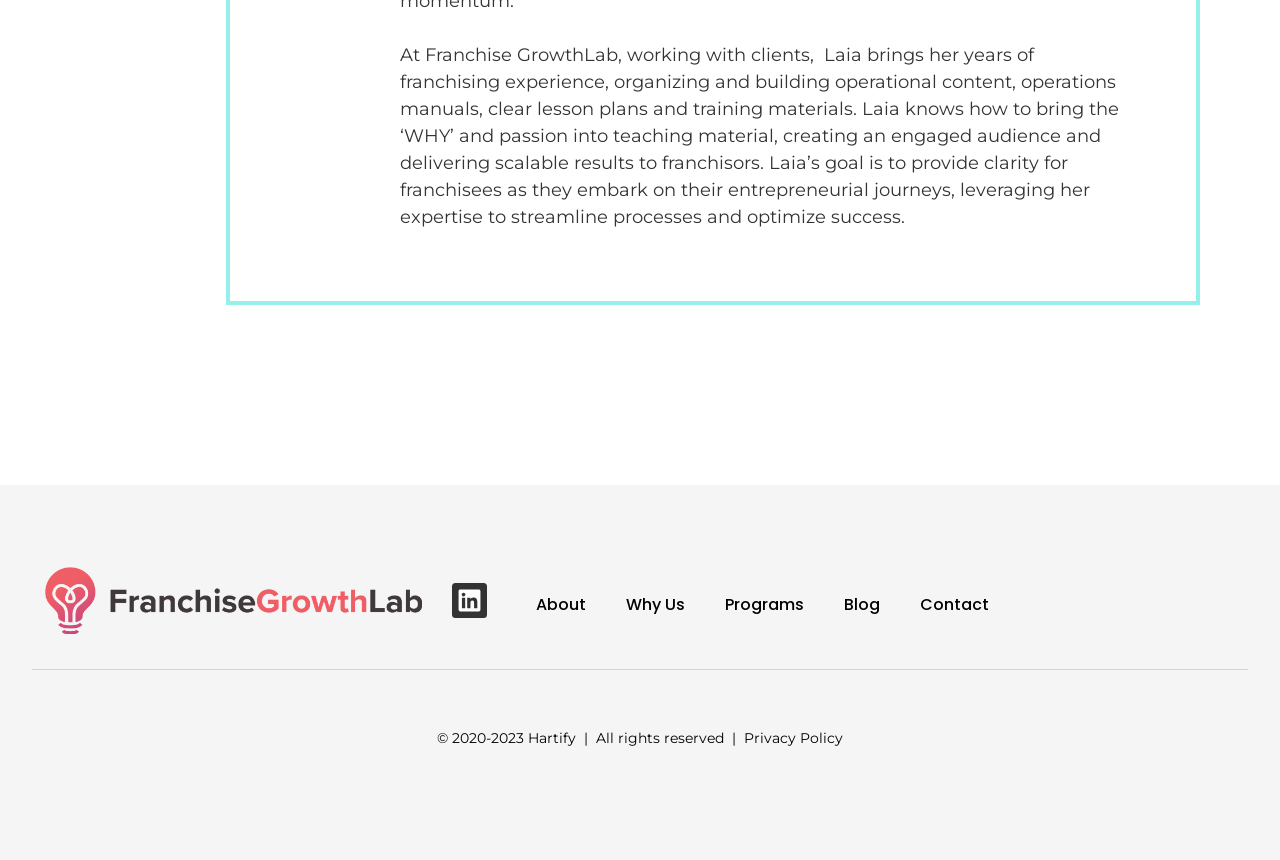What is the name of the logo?
Provide an in-depth answer to the question, covering all aspects.

The image element with bounding box coordinates [0.035, 0.659, 0.33, 0.737] is linked to 'franchise-growth-lab-logo', indicating that the logo is for Franchise Growth Lab.